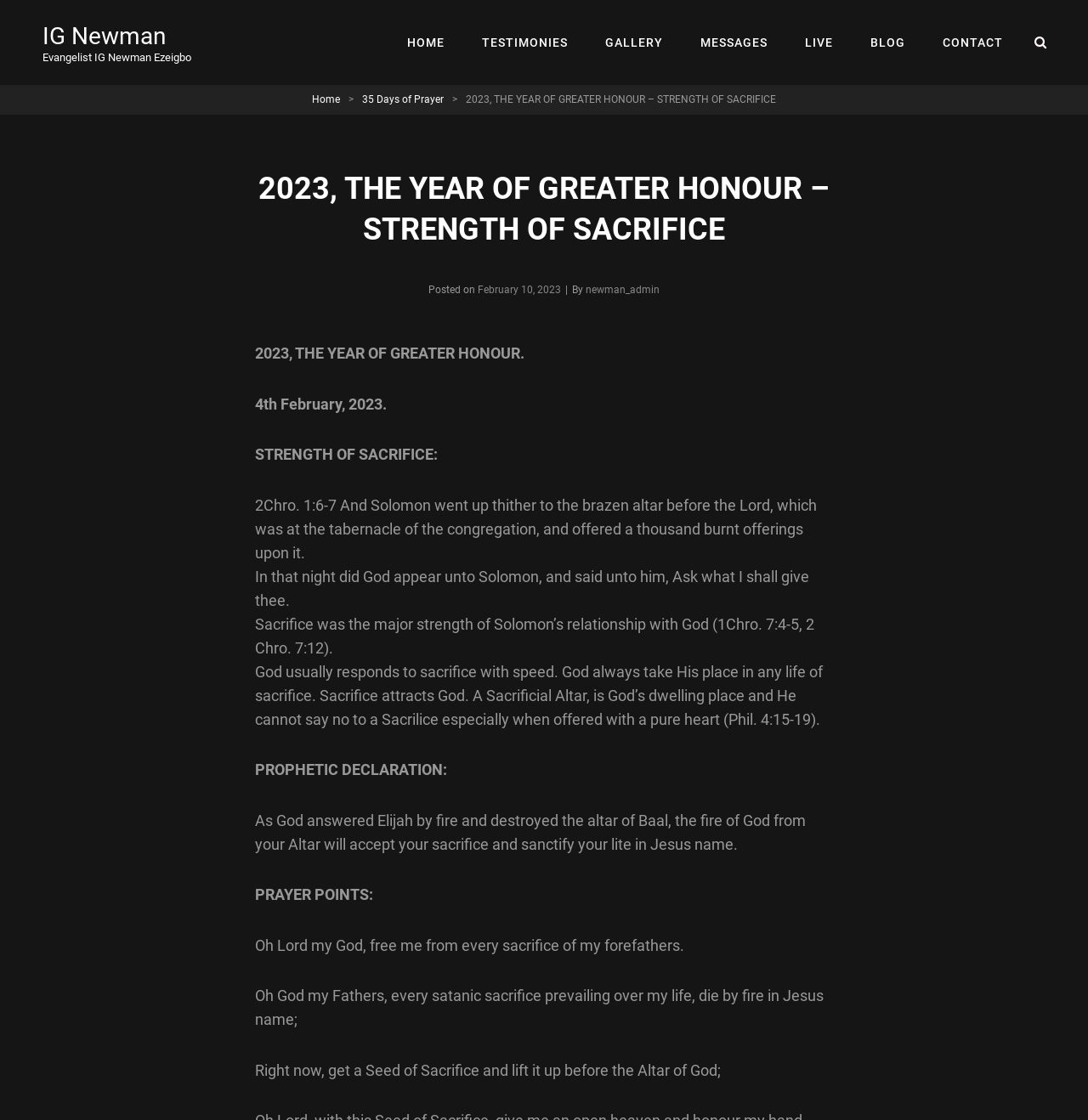Generate a comprehensive caption for the webpage you are viewing.

The webpage appears to be a blog or article page from a religious website, specifically focused on Christianity. At the top, there is a link to "IG Newman" and a static text element displaying the name "Evangelist IG Newman Ezeigbo". 

Below this, there is a primary navigation menu with seven links: "HOME", "TESTIMONIES", "GALLERY", "MESSAGES", "LIVE", "BLOG", and "CONTACT". These links are aligned horizontally across the top of the page.

To the right of the navigation menu, there is a search button with a magnifying glass icon. 

Further down the page, there is a prominent header section with a title "2023, THE YEAR OF GREATER HONOUR – STRENGTH OF SACRIFICE" in a larger font size. Below this title, there is a subheading "Posted on February 10, 2023" along with the author's name "newman_admin". 

The main content of the page is a lengthy article or sermon, divided into several sections with headings and paragraphs of text. The article discusses the concept of sacrifice in Christianity, referencing biblical passages and providing prophetic declarations and prayer points. The text is formatted with headings, paragraphs, and quotes, making it easy to read and follow.